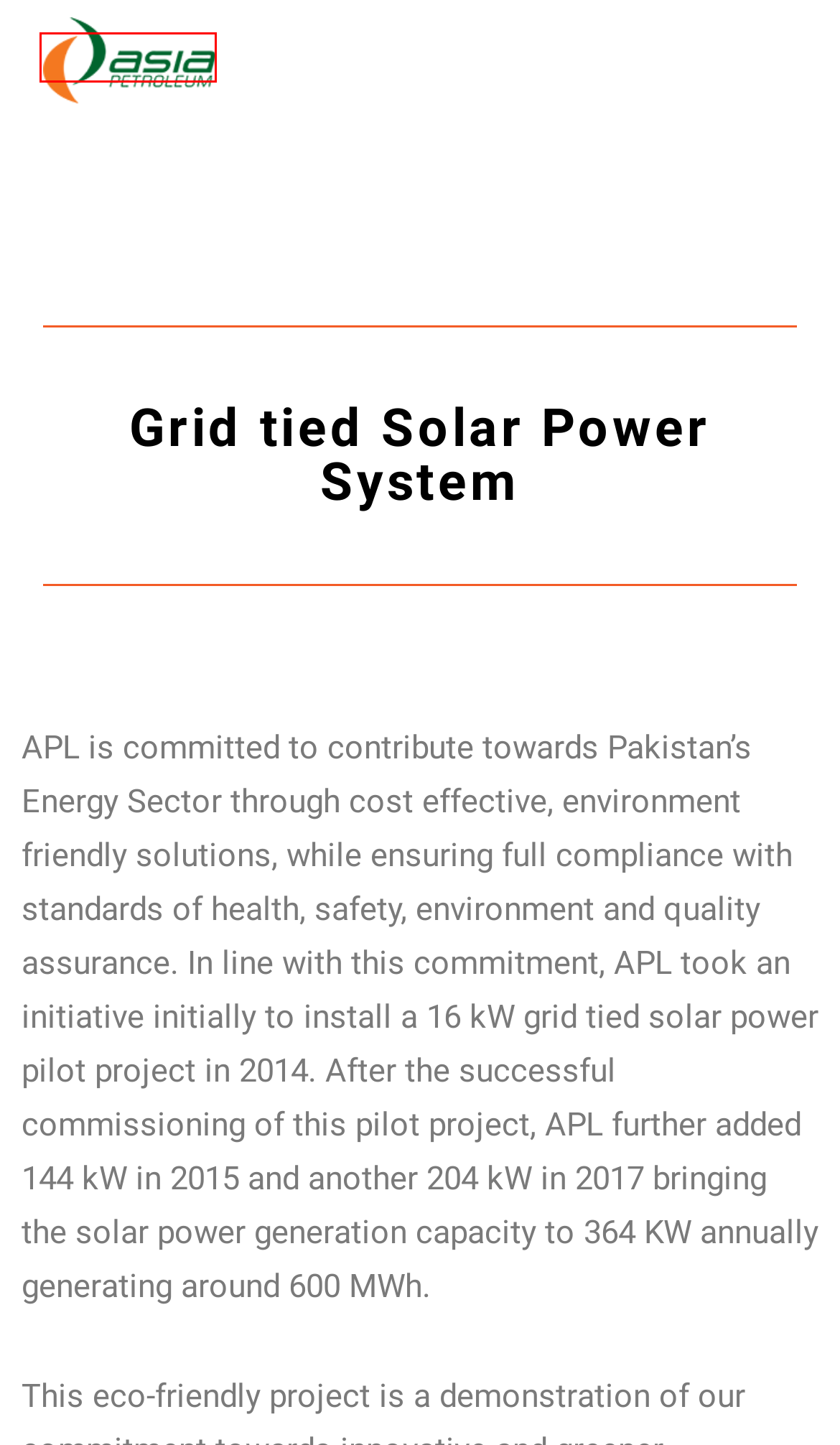Review the screenshot of a webpage containing a red bounding box around an element. Select the description that best matches the new webpage after clicking the highlighted element. The options are:
A. Suppliers – Asia Petroleum Limited
B. CSR – Asia Petroleum Limited
C. HSE – Asia Petroleum Limited
D. Asia Petroleum Limited
E. Business – Asia Petroleum Limited
F. Home | JamaPunji
G. Contact Us – Asia Petroleum Limited
H. Careers – Asia Petroleum Limited

D